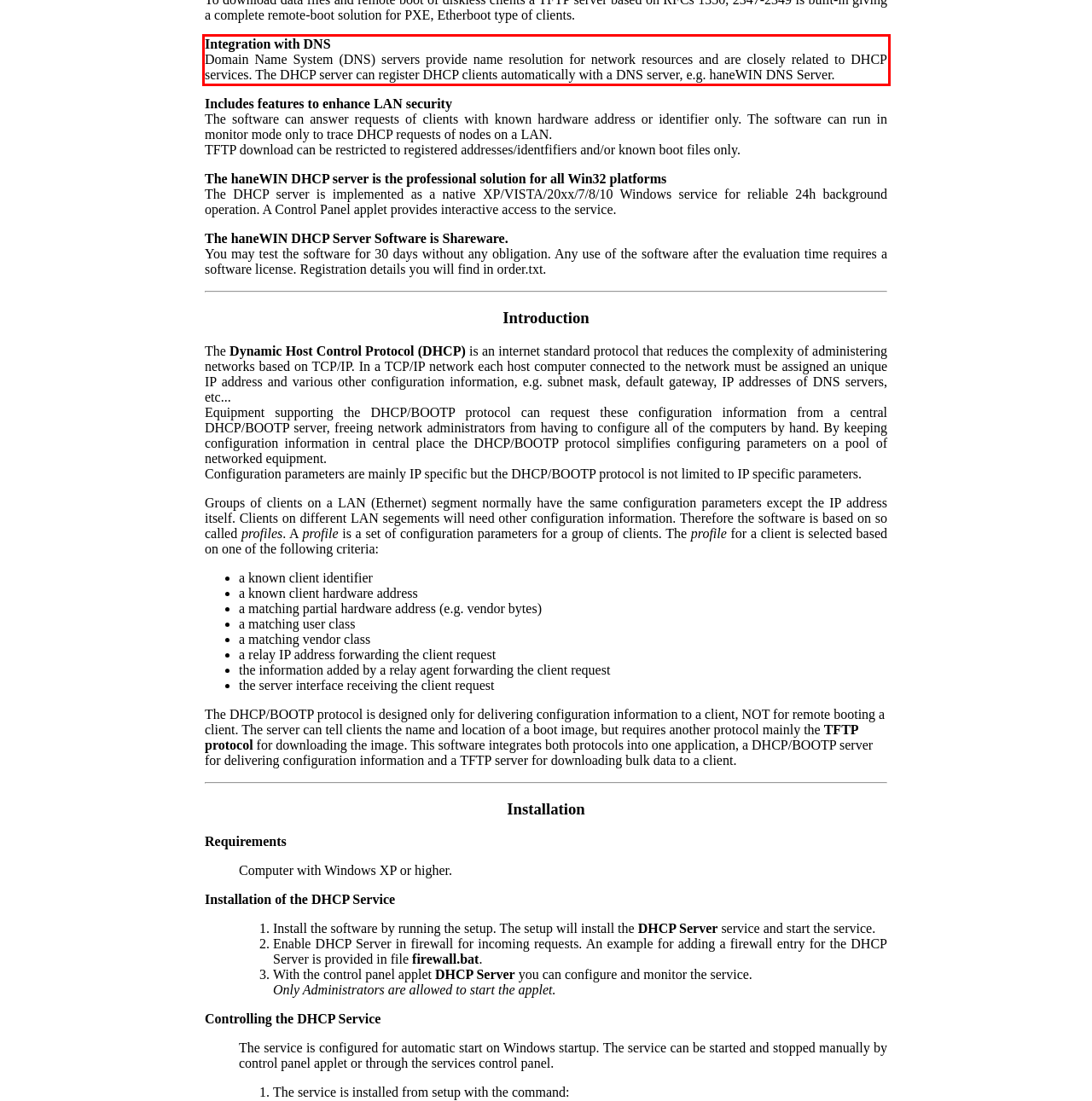You are provided with a screenshot of a webpage containing a red bounding box. Please extract the text enclosed by this red bounding box.

Integration with DNS Domain Name System (DNS) servers provide name resolution for network resources and are closely related to DHCP services. The DHCP server can register DHCP clients automatically with a DNS server, e.g. haneWIN DNS Server.